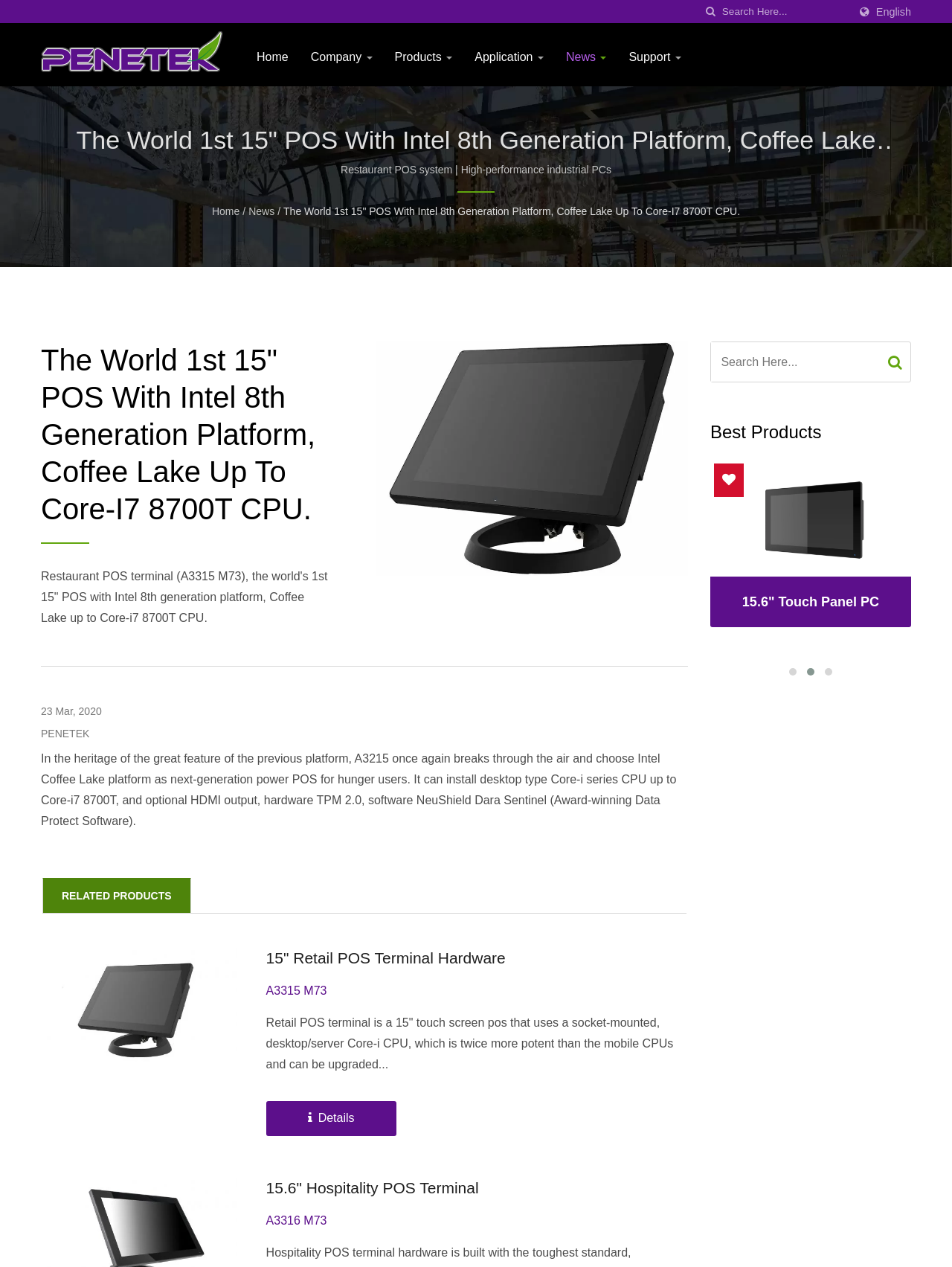Point out the bounding box coordinates of the section to click in order to follow this instruction: "Go to the Home page".

[0.258, 0.023, 0.315, 0.068]